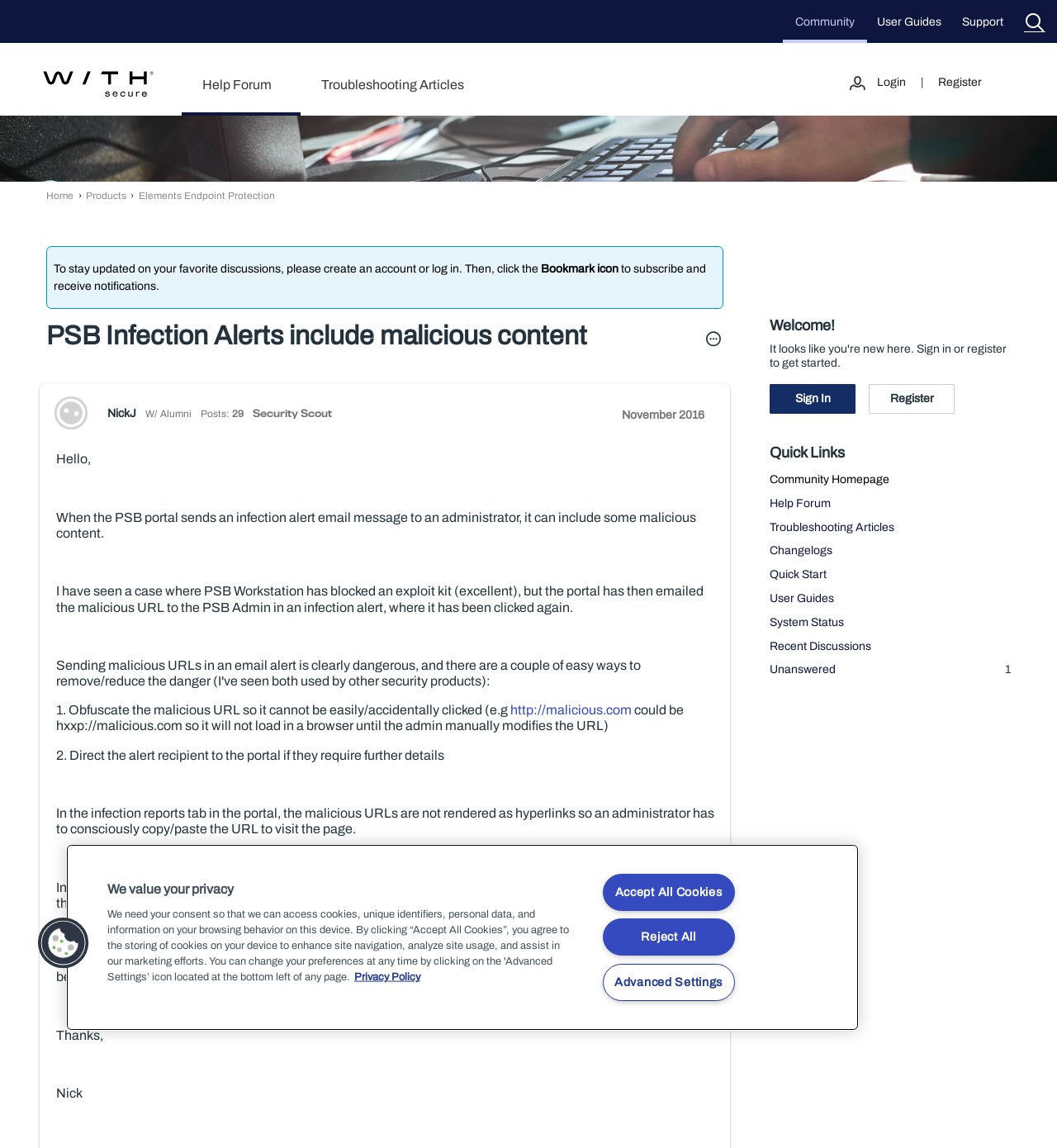Using the information shown in the image, answer the question with as much detail as possible: What is the name of the community?

The name of the community can be found at the top of the webpage, where it says 'PSB Infection Alerts include malicious content — WithSecure Community'.